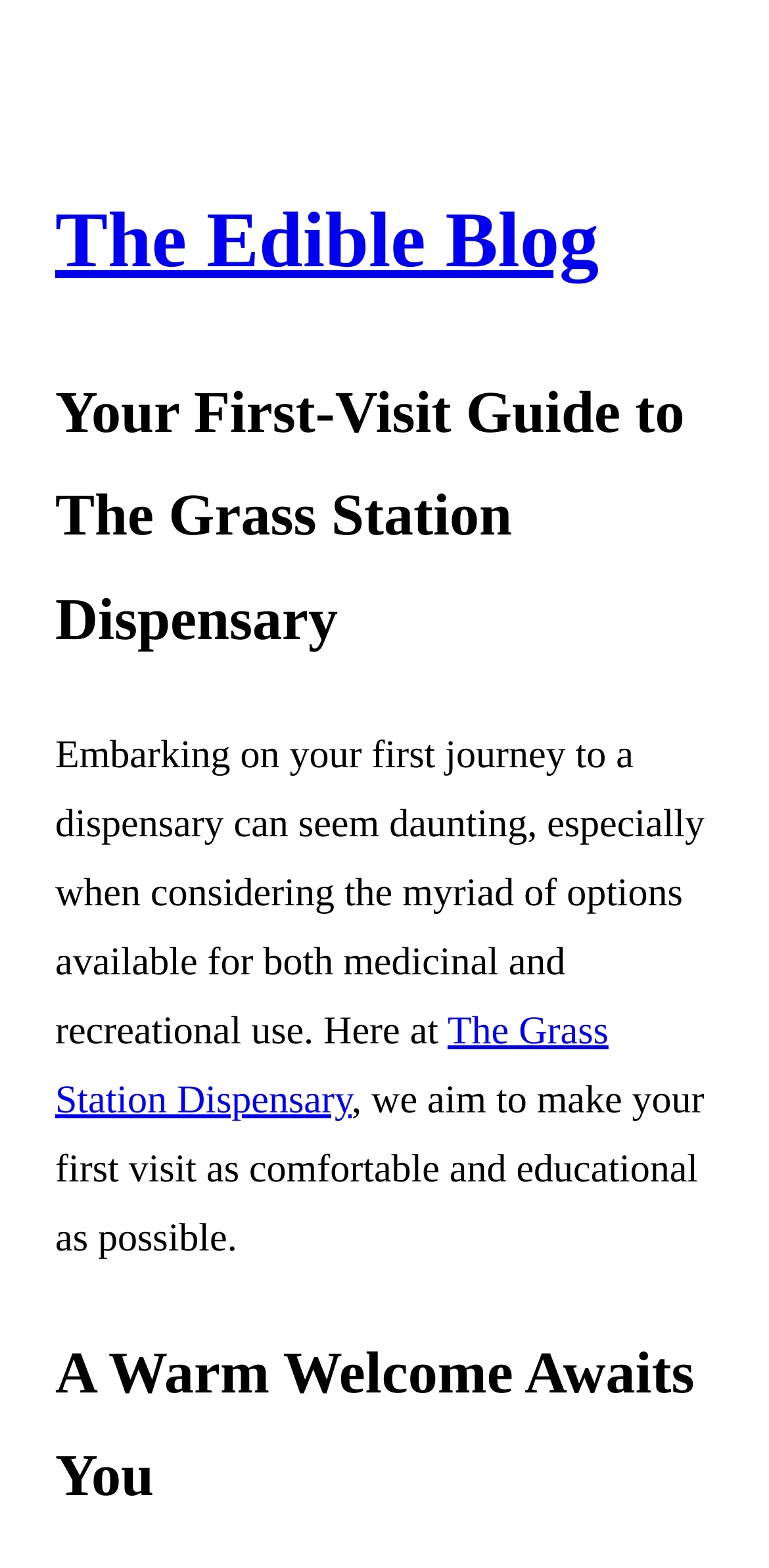What is the purpose of the dispensary?
Use the information from the screenshot to give a comprehensive response to the question.

The purpose of the dispensary can be inferred from the text 'Here at The Grass Station Dispensary, we aim to make your first visit as comfortable and educational as possible.' which suggests that the dispensary aims to provide a comfortable and educational experience for its first-time visitors.